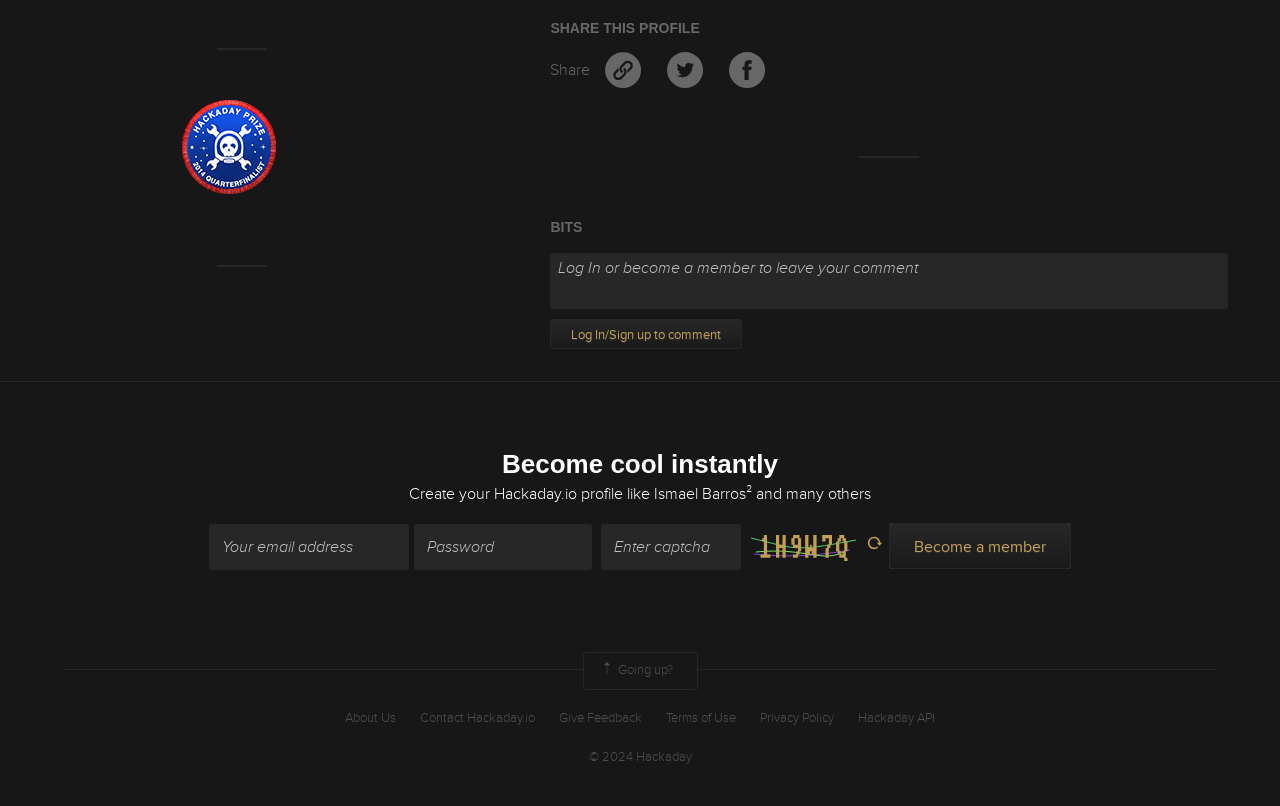Identify the bounding box coordinates of the clickable region required to complete the instruction: "Create your Hackaday.io profile". The coordinates should be given as four float numbers within the range of 0 and 1, i.e., [left, top, right, bottom].

[0.32, 0.6, 0.487, 0.625]